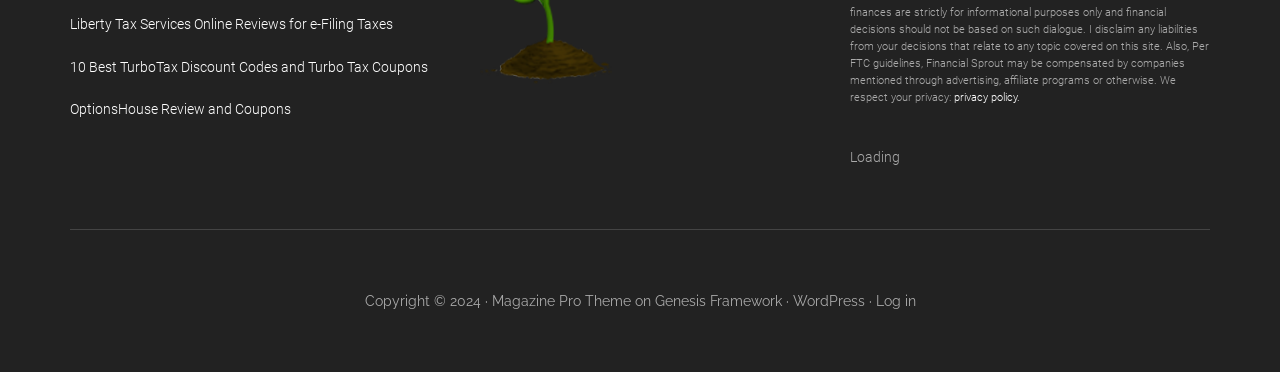Answer succinctly with a single word or phrase:
What is the purpose of the 'Log in' link?

To log in to the website